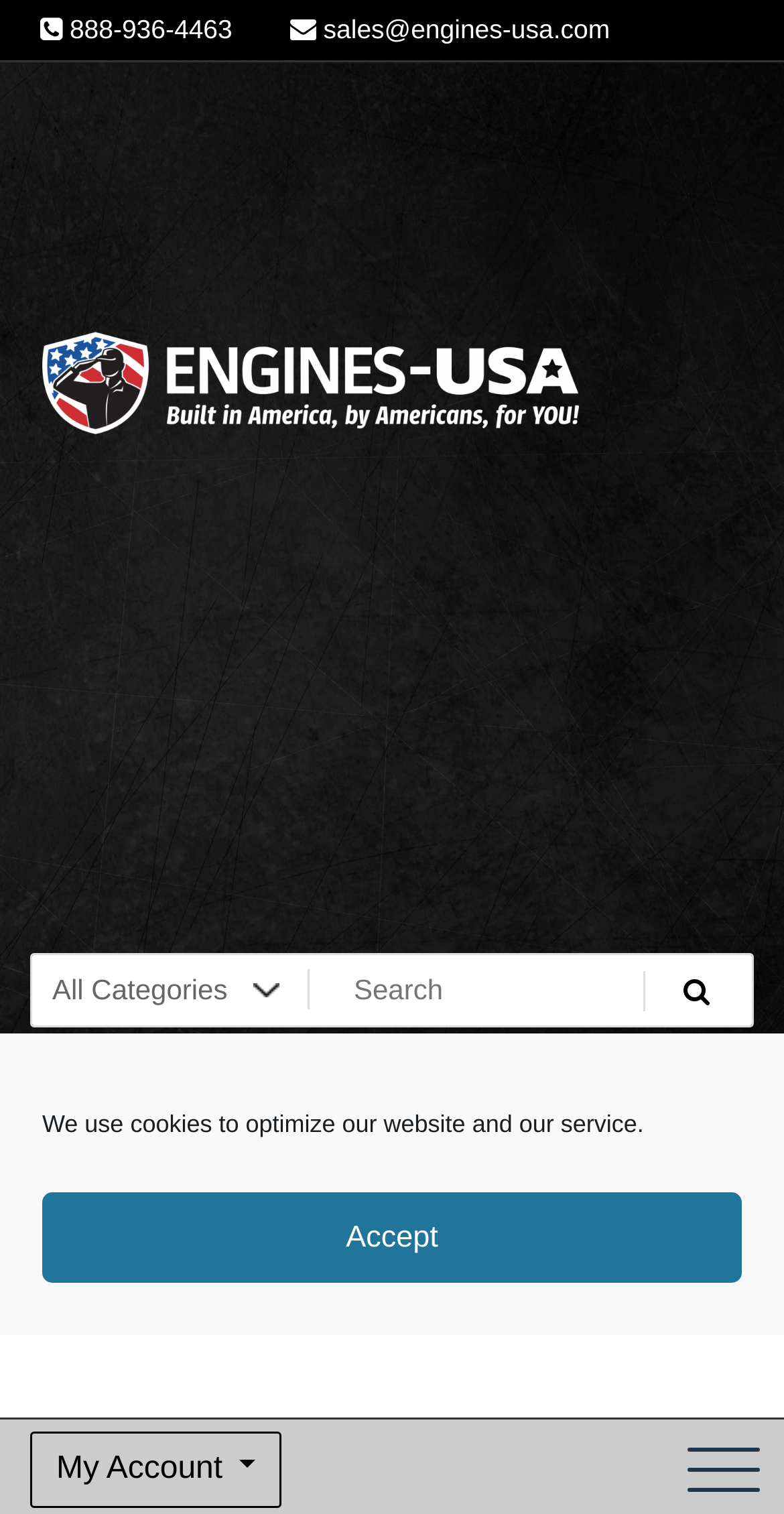Answer the following query with a single word or phrase:
What is the phone number on the webpage?

888-936-4463